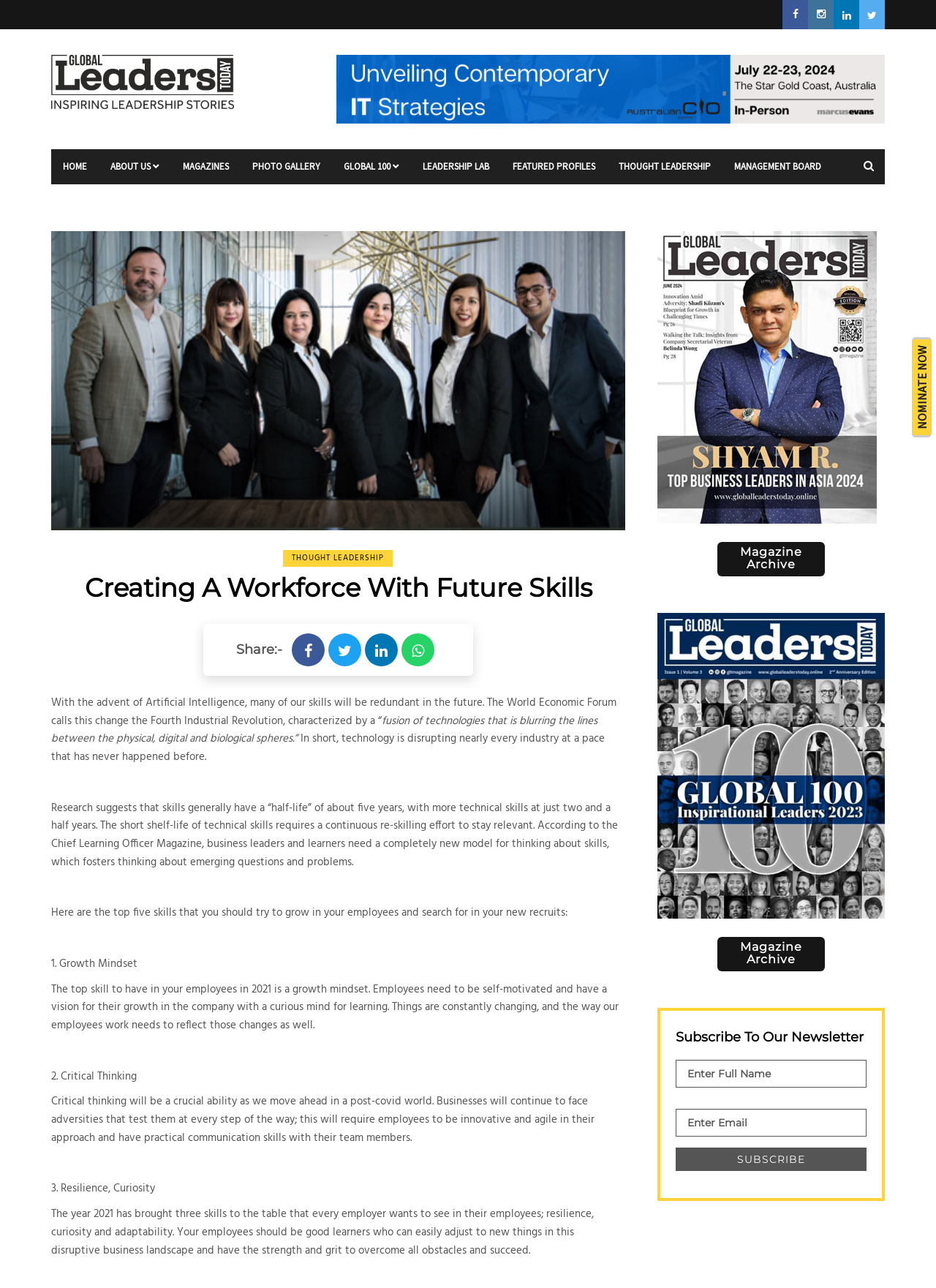What is the function of the 'SUBSCRIBE' button?
Please provide a single word or phrase answer based on the image.

To subscribe to newsletter